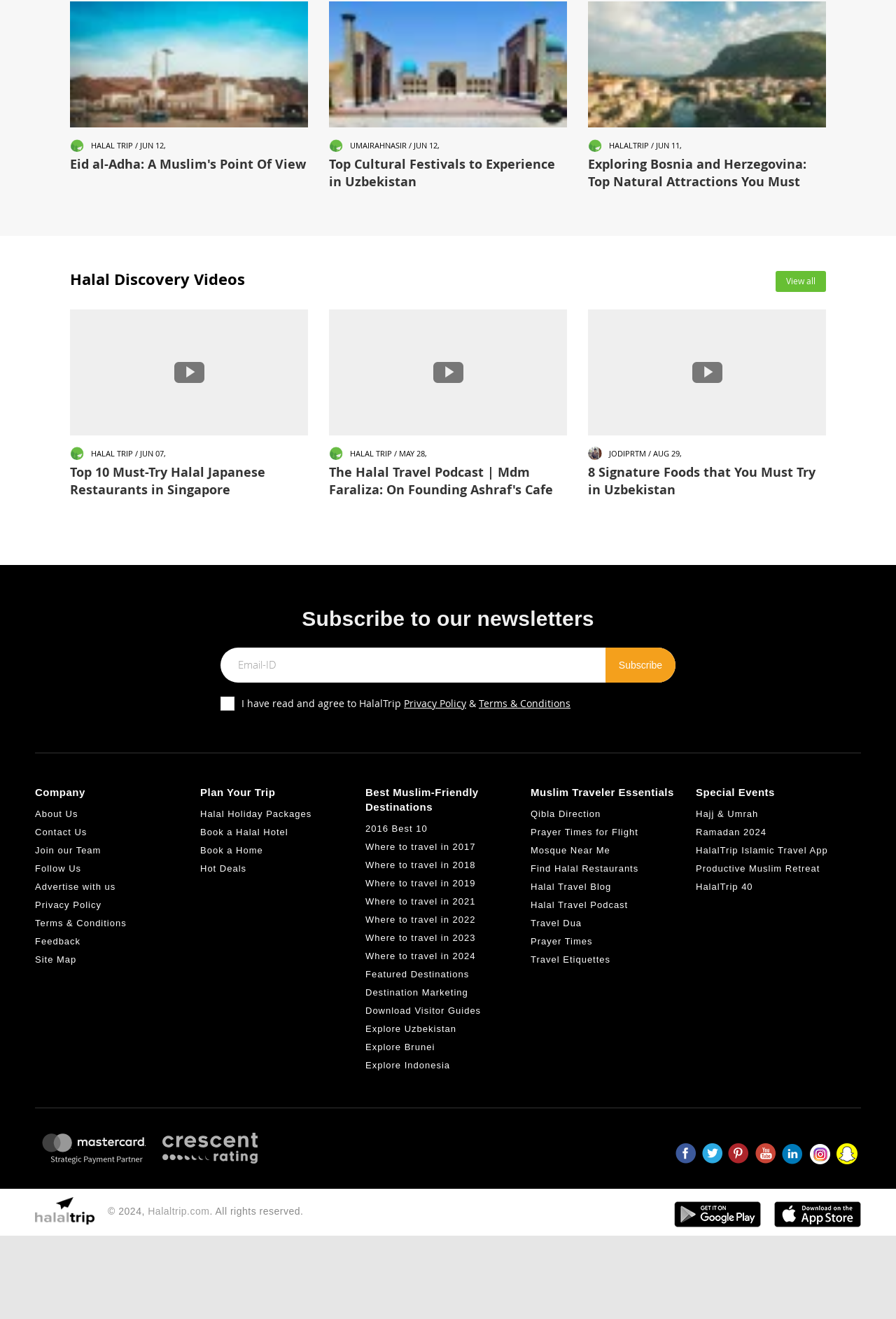Locate and provide the bounding box coordinates for the HTML element that matches this description: "parent_node: HALALTRIP / JUN 11,".

[0.656, 0.001, 0.922, 0.153]